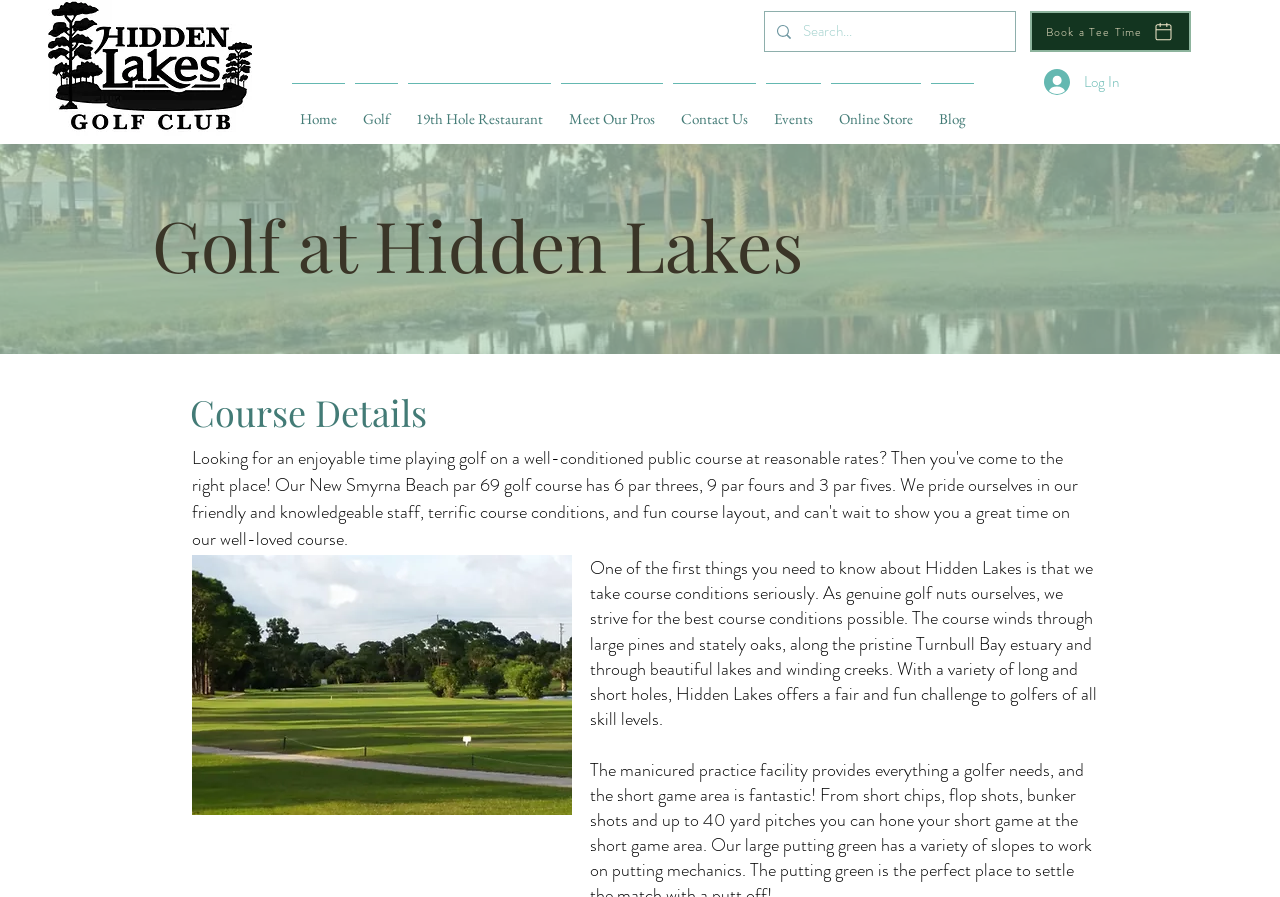Locate the bounding box coordinates of the element that should be clicked to execute the following instruction: "Visit the 'Home' page".

[0.224, 0.093, 0.273, 0.152]